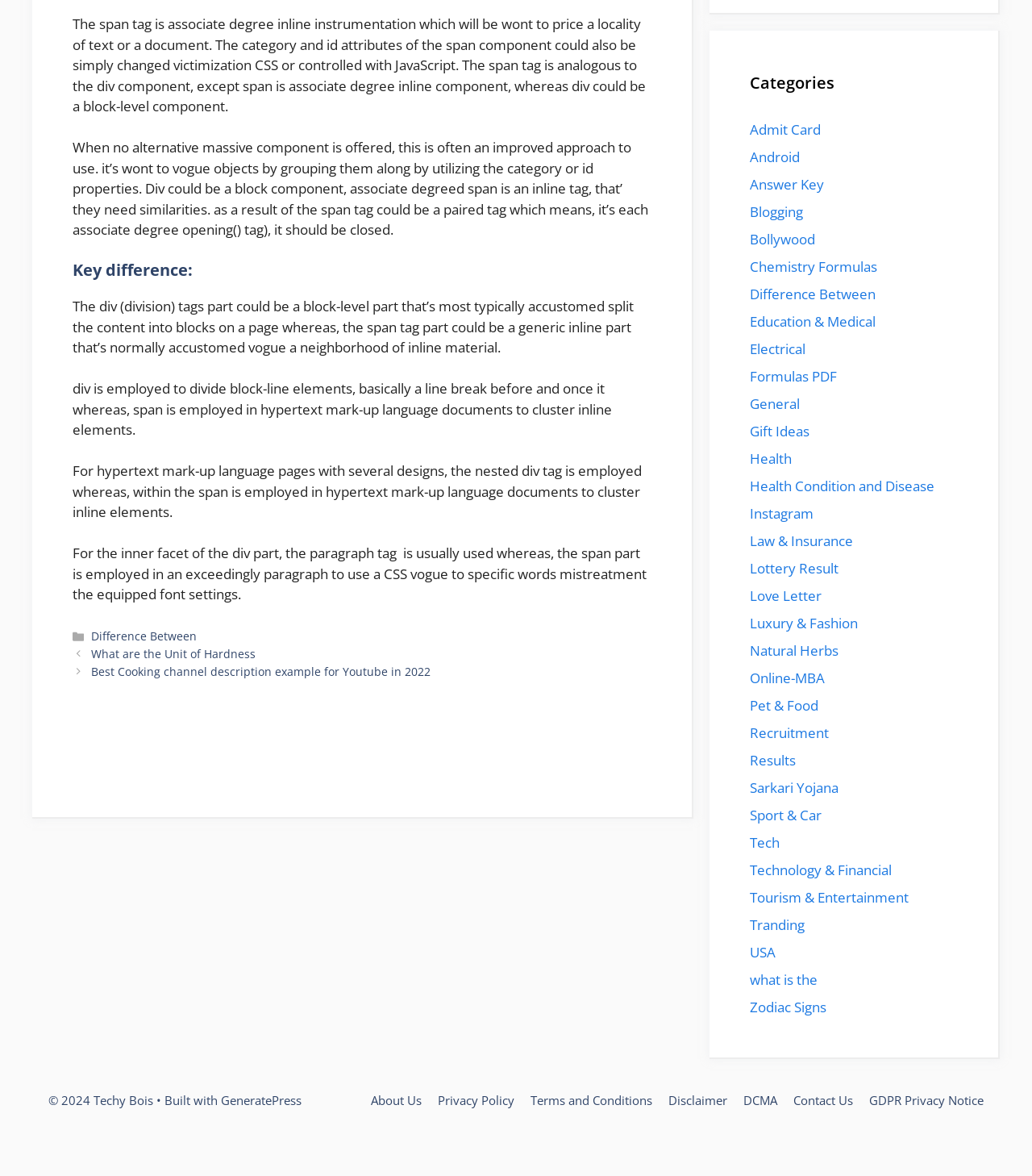Locate the UI element that matches the description Health Condition and Disease in the webpage screenshot. Return the bounding box coordinates in the format (top-left x, top-left y, bottom-right x, bottom-right y), with values ranging from 0 to 1.

[0.727, 0.405, 0.905, 0.421]